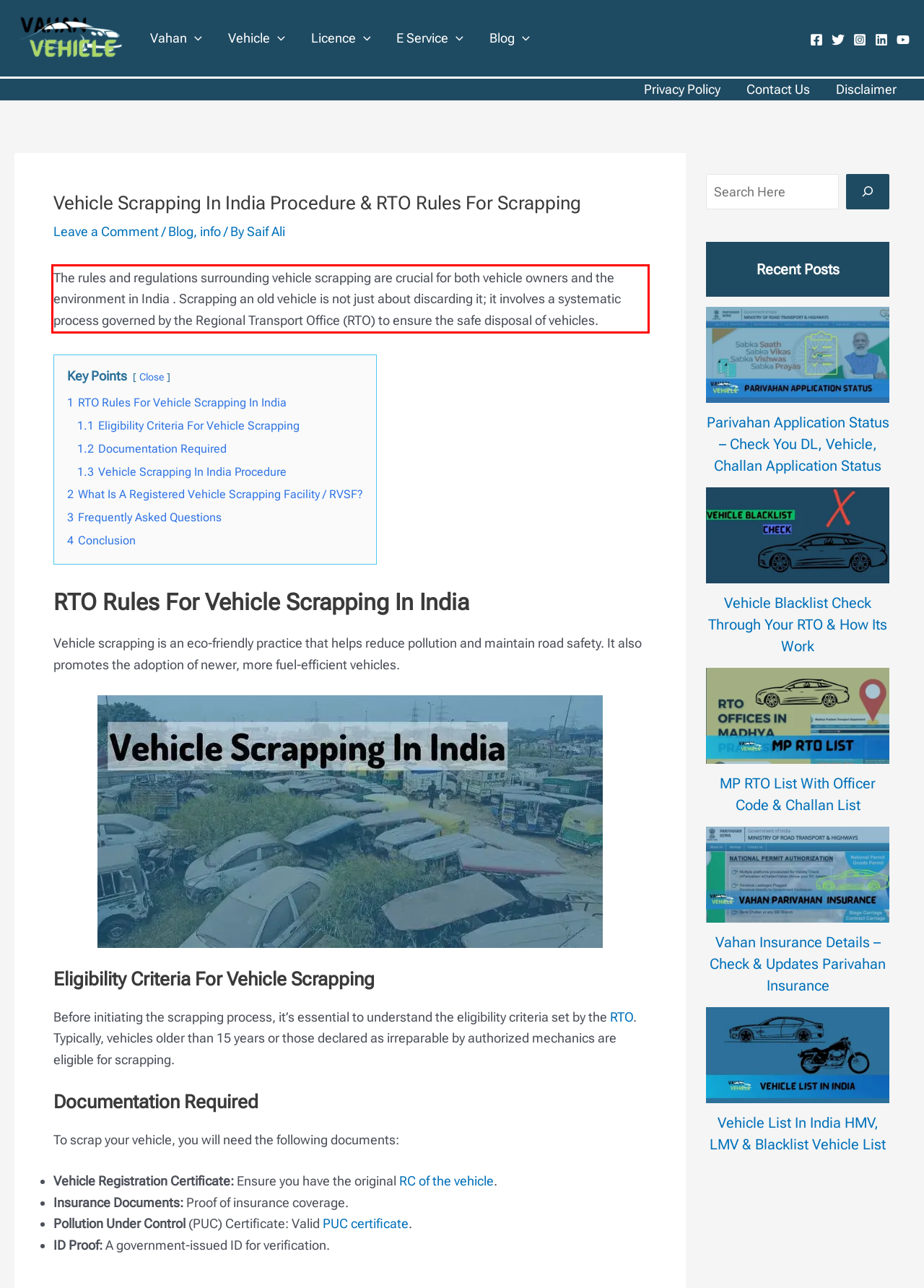You are provided with a webpage screenshot that includes a red rectangle bounding box. Extract the text content from within the bounding box using OCR.

The rules and regulations surrounding vehicle scrapping are crucial for both vehicle owners and the environment in India . Scrapping an old vehicle is not just about discarding it; it involves a systematic process governed by the Regional Transport Office (RTO) to ensure the safe disposal of vehicles.